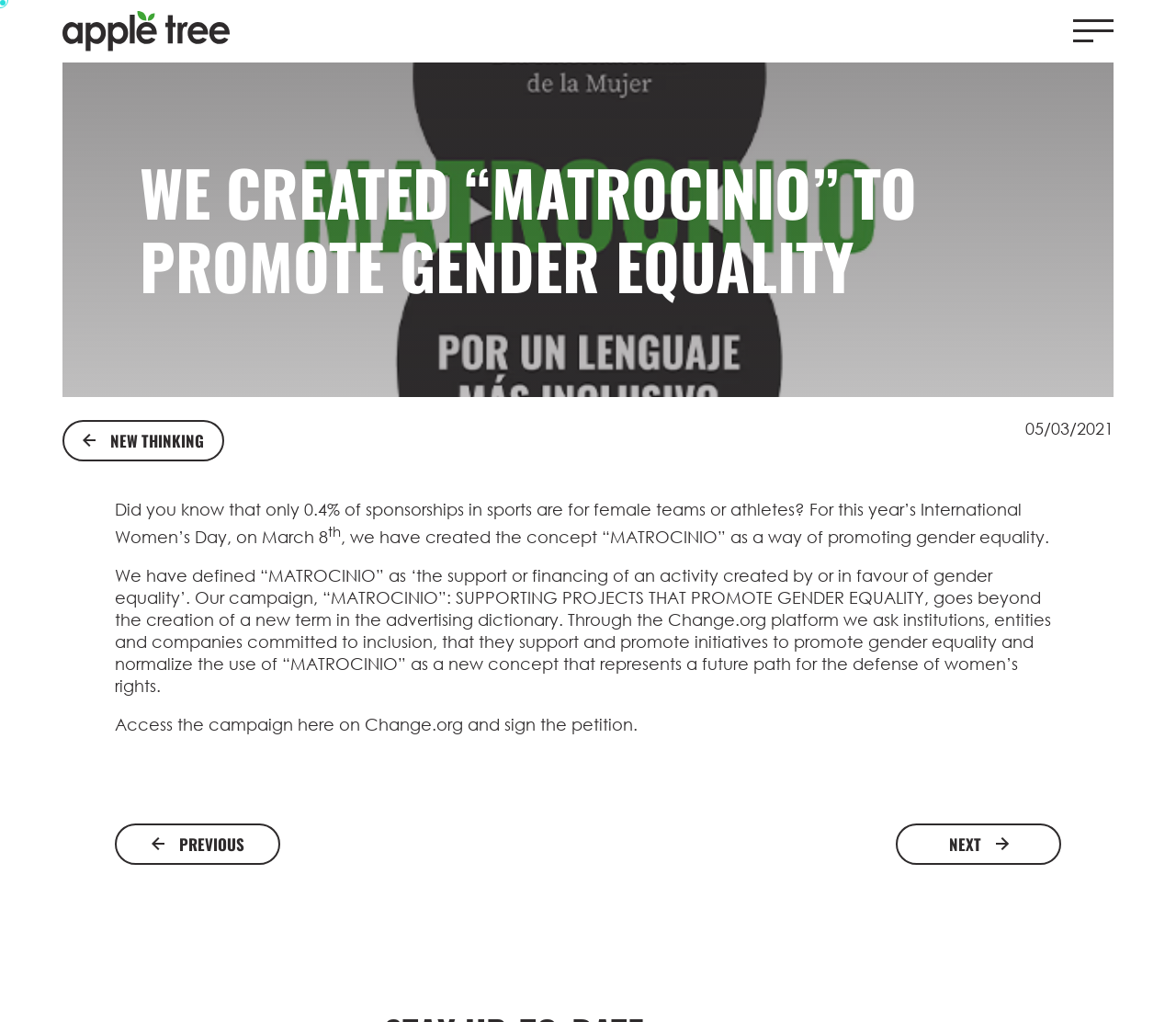Create a detailed narrative describing the layout and content of the webpage.

The webpage is focused on promoting gender equality, specifically introducing the concept of "MATROCINIO" as a way to support or finance activities that promote gender equality. 

At the top left, there is a link to "Home - APPLE TREE". On the top right, a "Toggle Menu" button is located. 

Below the top section, a prominent heading "WE CREATED “MATROCINIO” TO PROMOTE GENDER EQUALITY" is centered on the page. 

On the left side, there is a button labeled "NEW THINKING". Next to it, a date "05/03/2021" is displayed. 

A paragraph of text follows, discussing the lack of sponsorships for female teams or athletes and introducing the concept of "MATROCINIO" as a way to promote gender equality. 

Below this text, a longer passage explains the campaign "MATROCINIO" in more detail, including its goal to support projects that promote gender equality and to normalize the use of the term. 

A call to action is provided, asking users to access the campaign on Change.org and sign the petition. 

Further down the page, there are two sections labeled "#NEWS", each containing a news article. The first article is about a European Union campaign in Nicaragua for Women's Day, and the second is about a new communication and rebranding strategy for Club de Madrid. 

Between the two news sections, there are "PREVIOUS" and "NEXT" buttons, allowing users to navigate through the news articles.